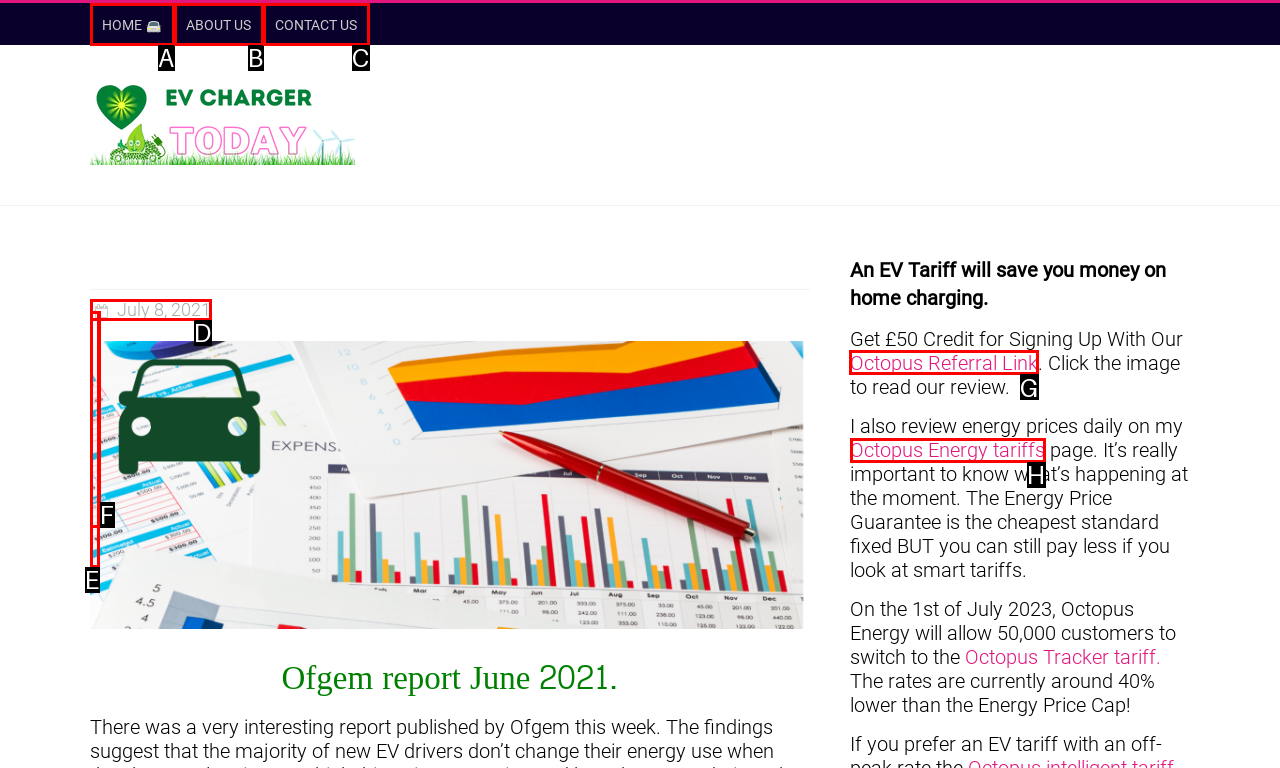Choose the HTML element you need to click to achieve the following task: sign up with Octopus Referral Link
Respond with the letter of the selected option from the given choices directly.

G